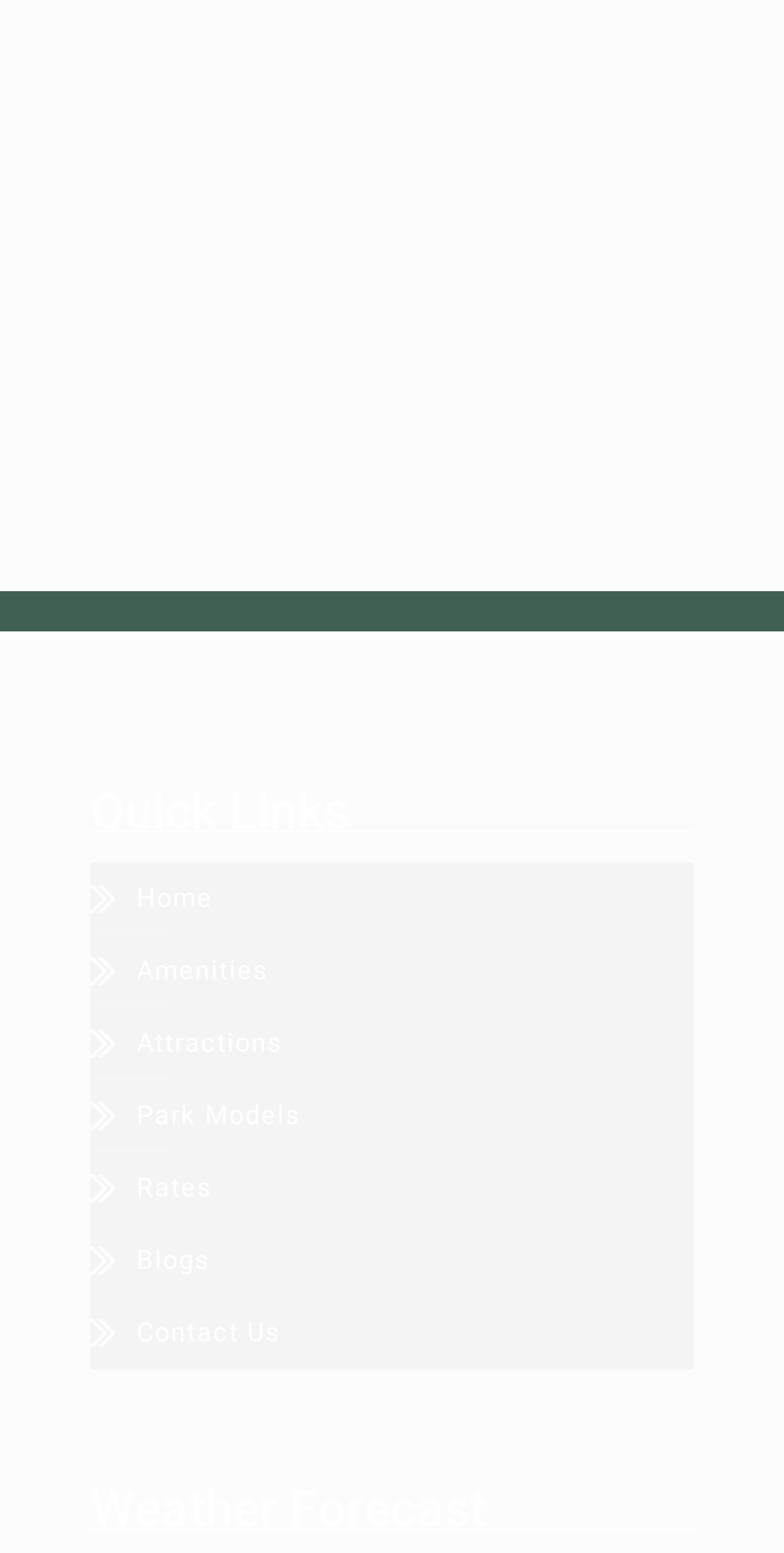How many headings are on the webpage?
Respond to the question with a single word or phrase according to the image.

2